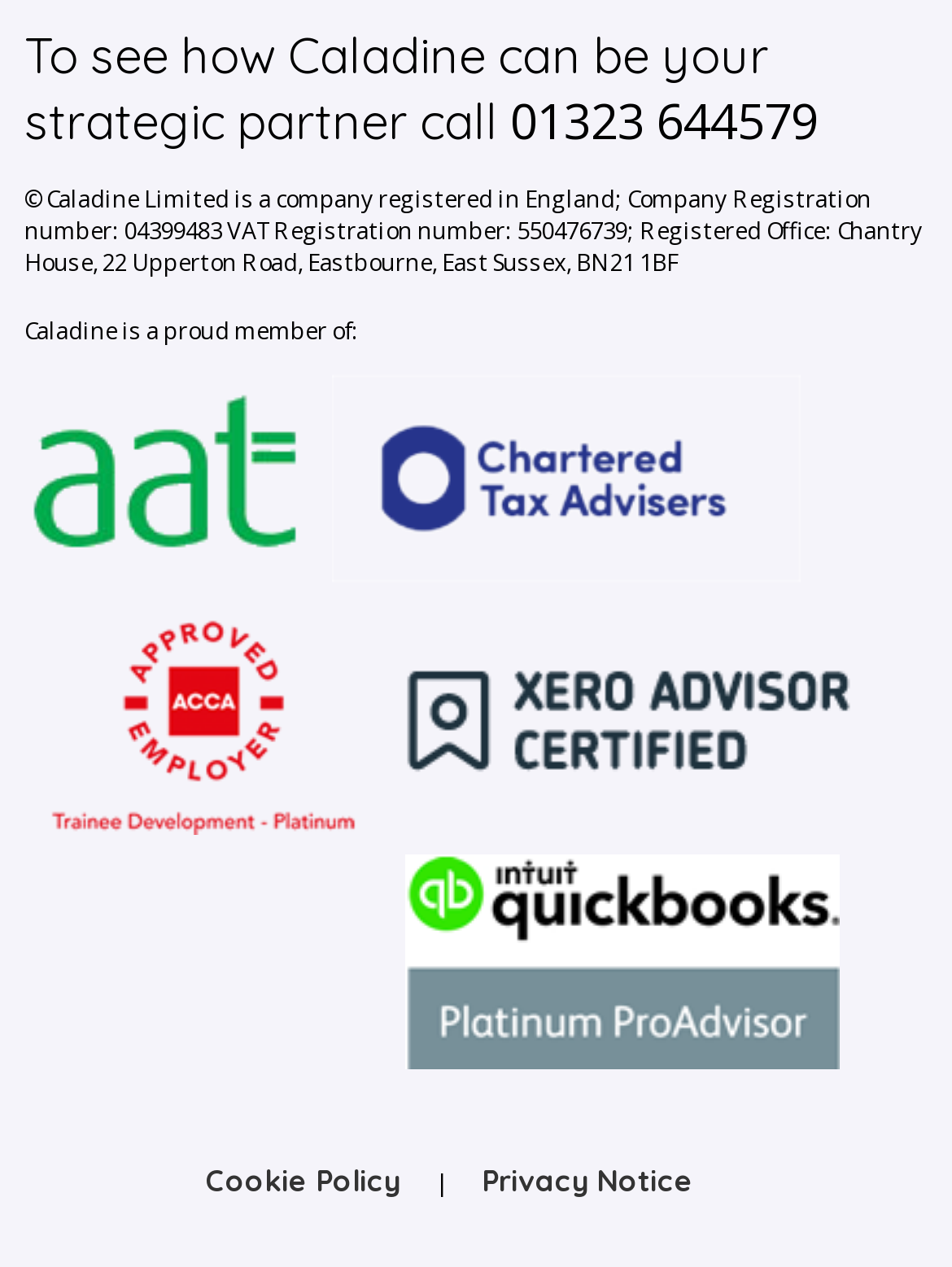What is the phone number to call for strategic partnership?
Please give a detailed and elaborate explanation in response to the question.

The phone number can be found in the heading at the top of the page, which states 'To see how Caladine can be your strategic partner call 01323 644579'.